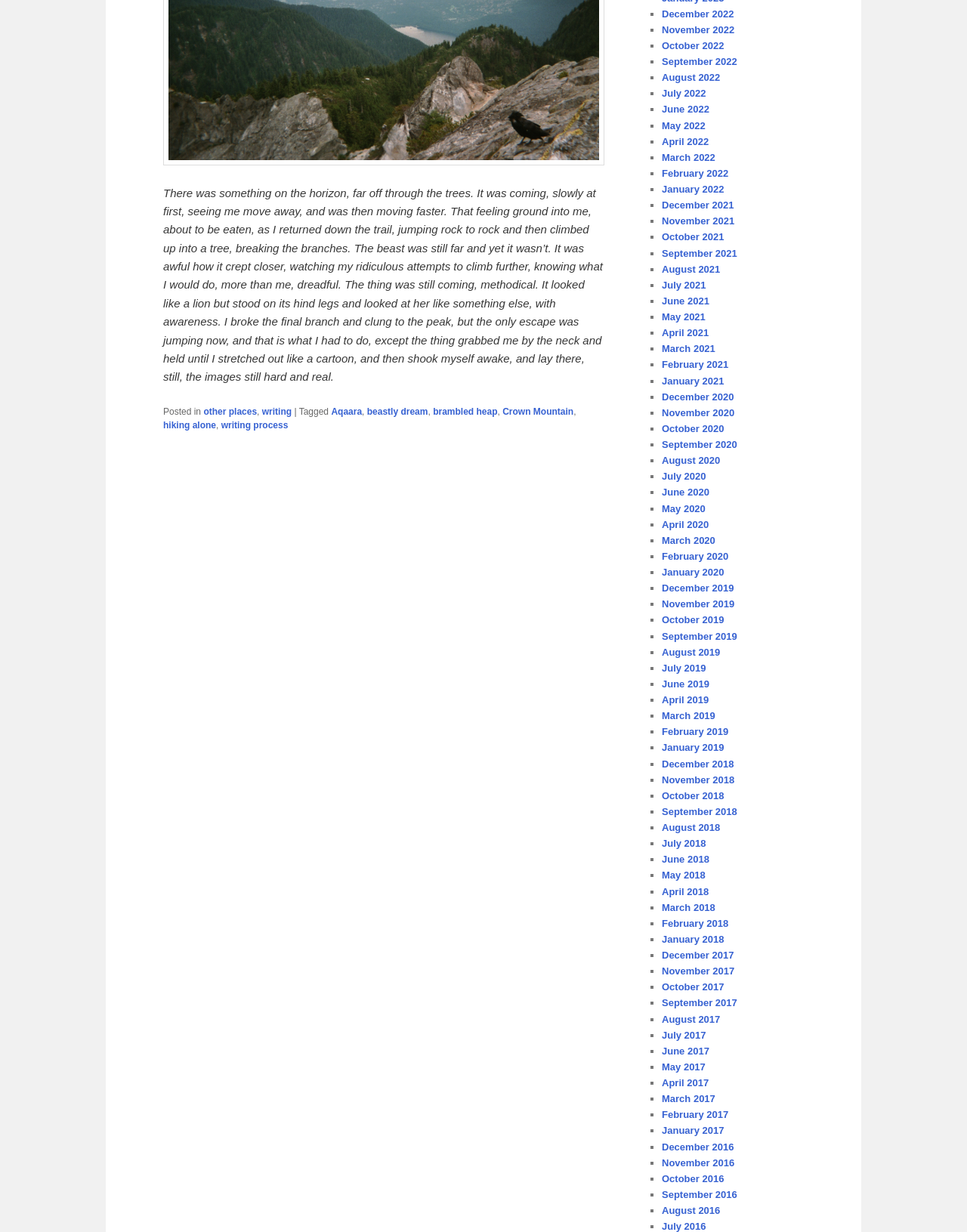Where is the story set?
Please provide an in-depth and detailed response to the question.

The story appears to be set in a natural environment, possibly a forest or a mountain, as the narrator mentions climbing a tree and jumping from rock to rock. The use of natural imagery creates a sense of tension and danger.